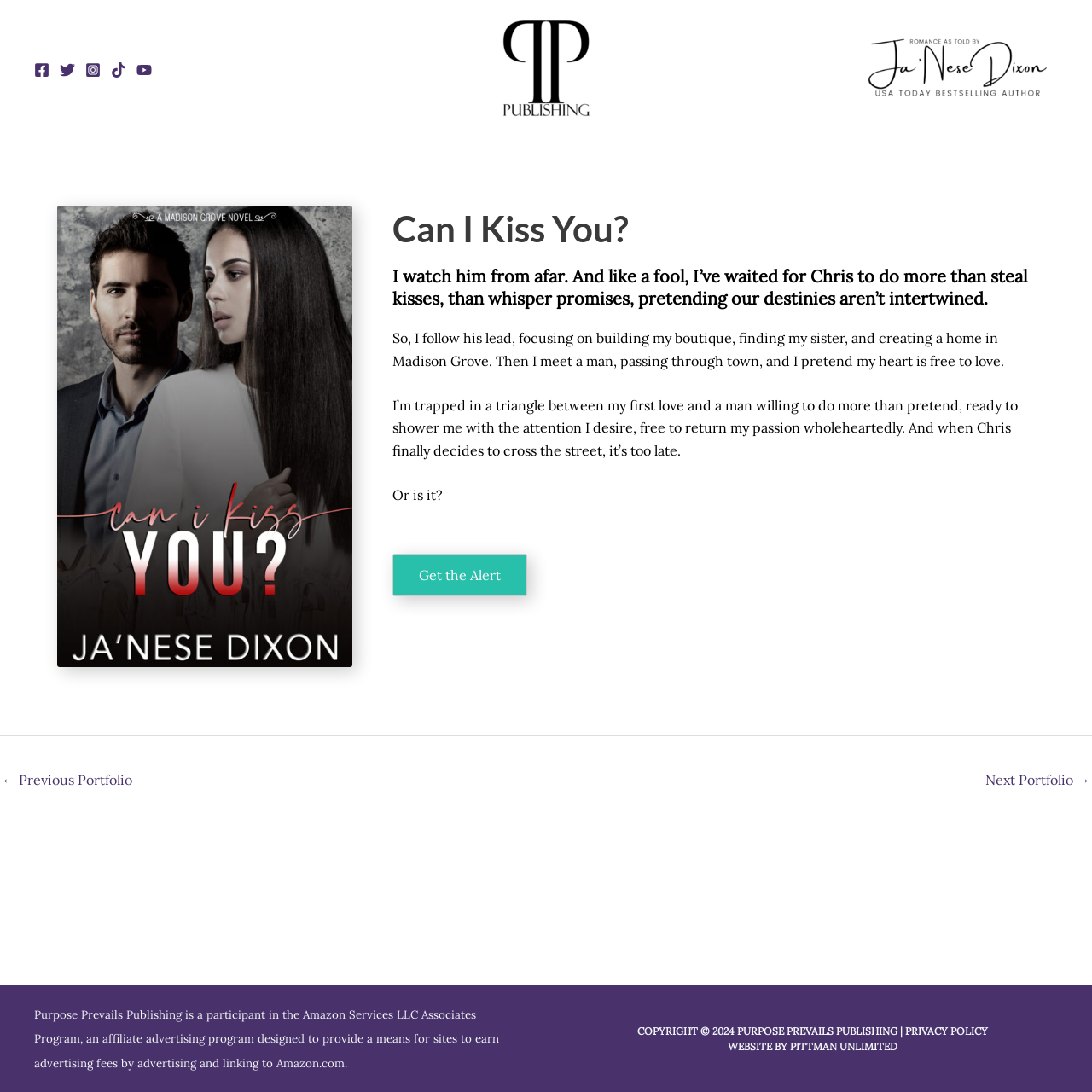Describe the webpage in detail, including text, images, and layout.

This webpage appears to be an author's website, specifically showcasing a book titled "Can I Kiss You?" by JaNese Dixon. At the top left corner, there are five social media links, including Facebook, Twitter, Instagram, TikTok, and YouTube, each accompanied by an image. 

Below these social media links, there is a larger image with the text "Purpose Prevails Publishing" and a link to the publishing company's website. 

The main content of the webpage is an article about the book "Can I Kiss You?". It features a large image of the book cover, followed by a heading with the book title. The article then provides a brief summary of the book's plot, which revolves around the protagonist's love triangle between her first love and a new man. 

Below the summary, there is a call-to-action link "Get the Alert". The webpage also has a post navigation section at the bottom, allowing users to navigate to previous or next portfolios. 

At the very bottom of the webpage, there are several lines of text, including a disclaimer about the website's participation in the Amazon Associates Program, a copyright notice, and a link to the website's privacy policy. Additionally, there is a credit to the website designer, Pittman Unlimited.